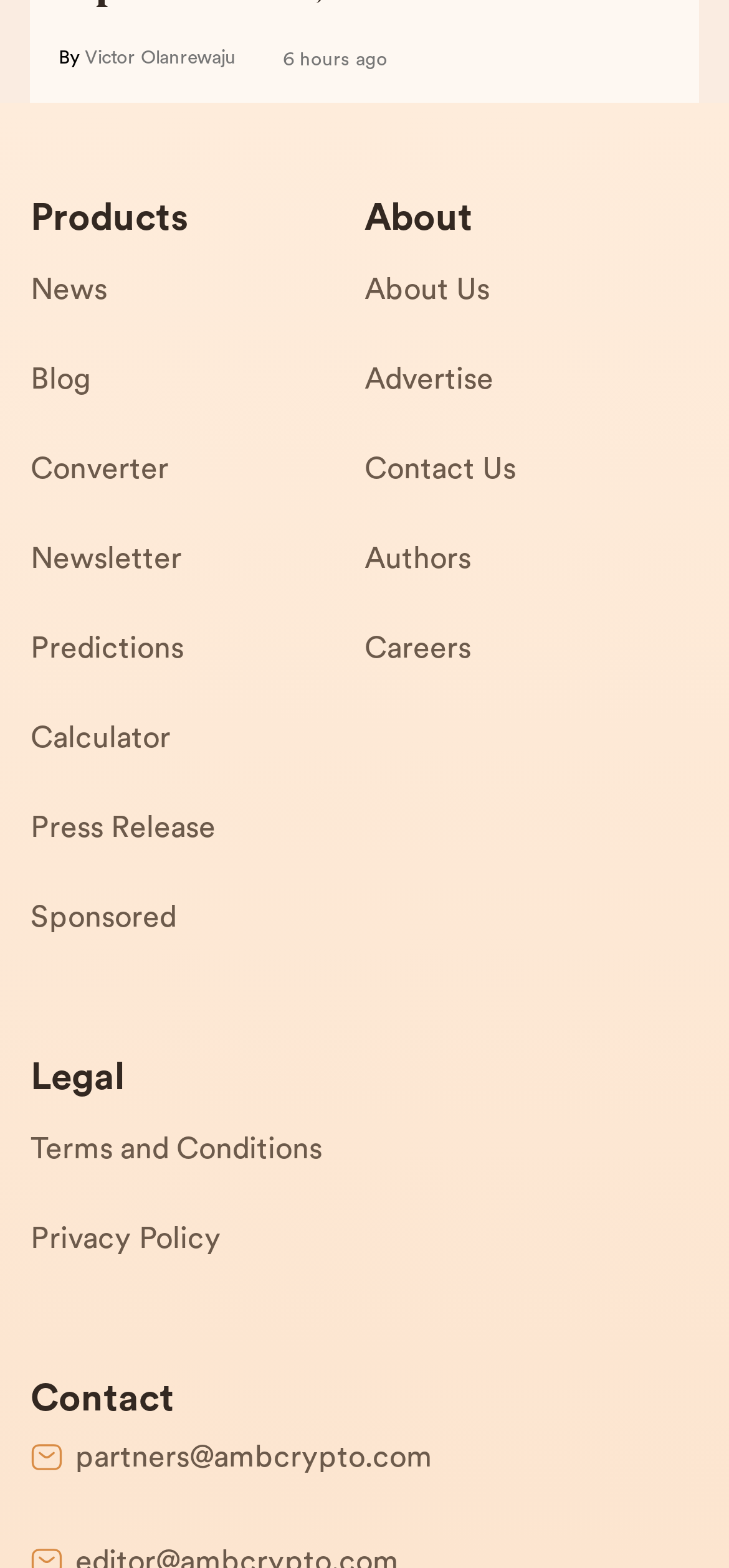Please determine the bounding box coordinates for the element that should be clicked to follow these instructions: "Visit the 'About Us' page".

[0.5, 0.168, 0.958, 0.225]